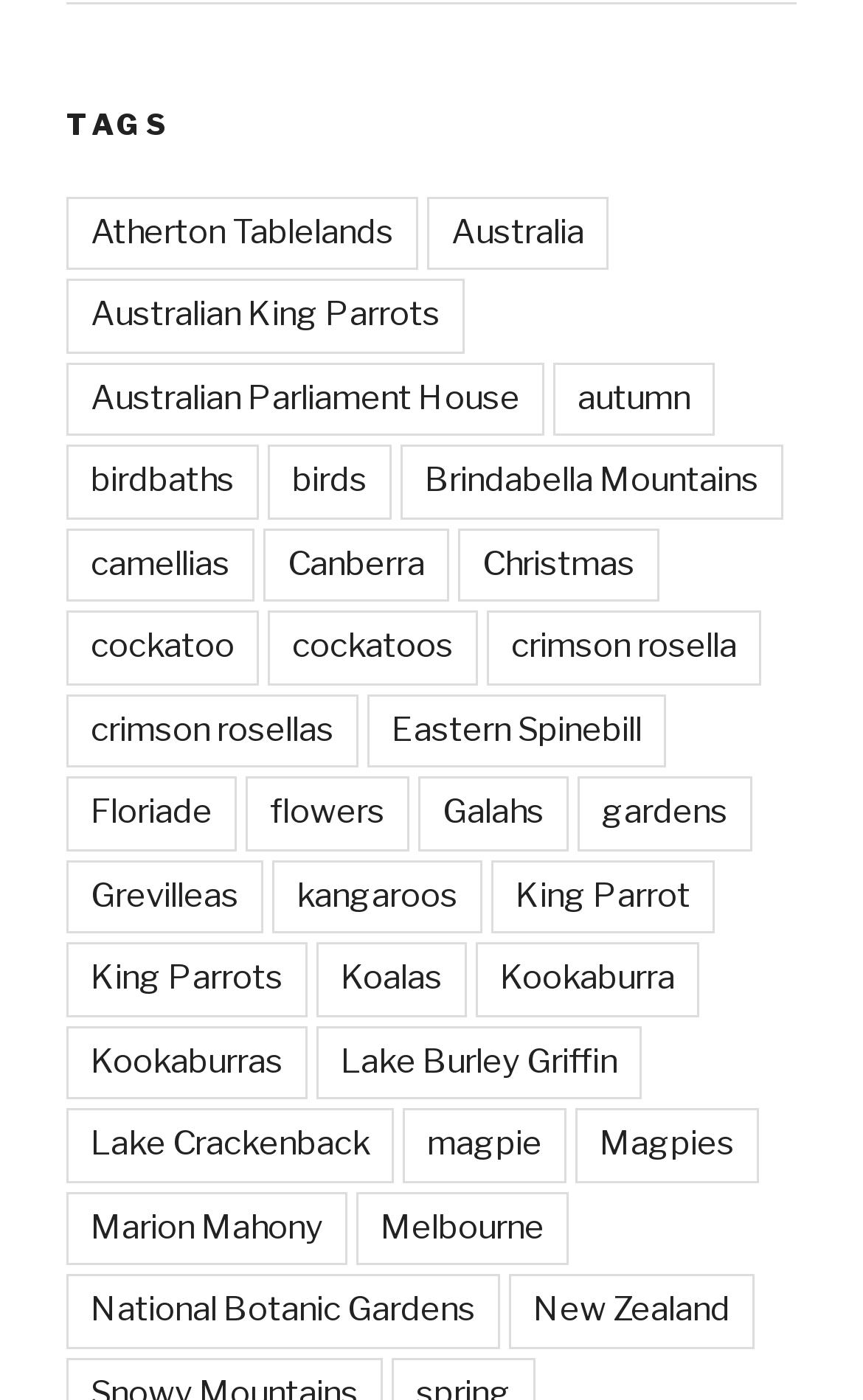Please determine the bounding box coordinates of the element to click on in order to accomplish the following task: "Learn about crimson rosellas". Ensure the coordinates are four float numbers ranging from 0 to 1, i.e., [left, top, right, bottom].

[0.564, 0.436, 0.882, 0.489]